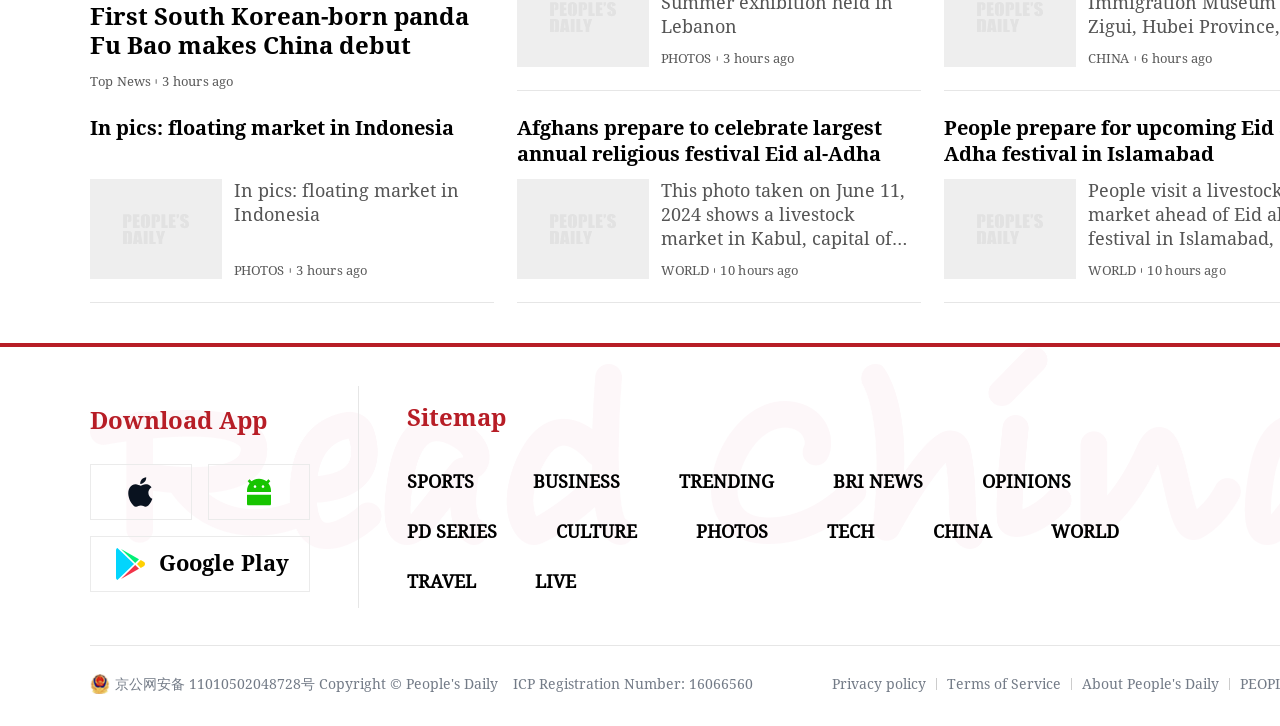What is the section that includes the news article about the floating market in Indonesia?
Examine the image and provide an in-depth answer to the question.

The news article about the floating market in Indonesia is included in the 'PHOTOS' section, as indicated by the StaticText element with the text 'PHOTOS' above the article.